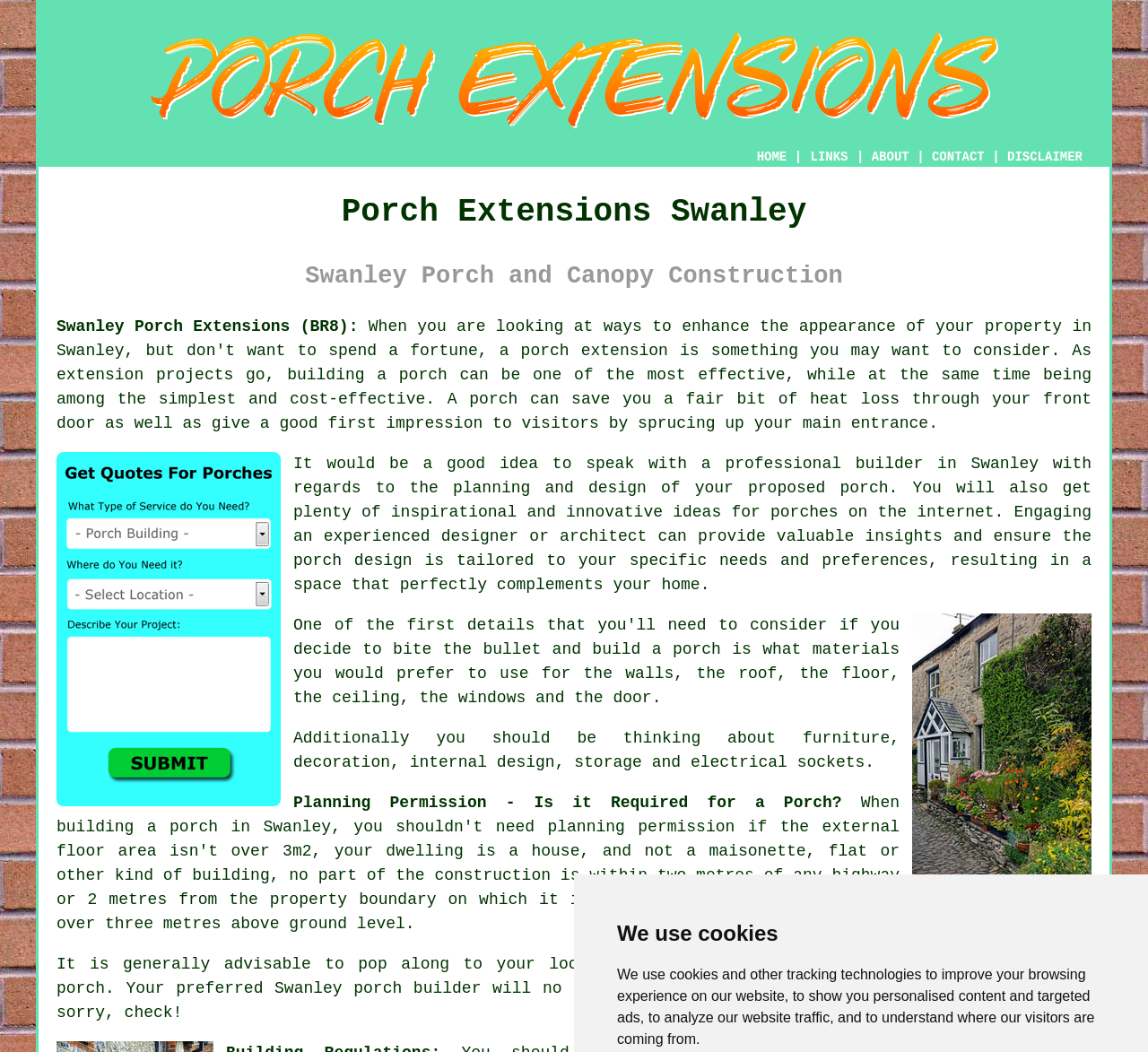Please indicate the bounding box coordinates of the element's region to be clicked to achieve the instruction: "Check FremantleMedia". Provide the coordinates as four float numbers between 0 and 1, i.e., [left, top, right, bottom].

None